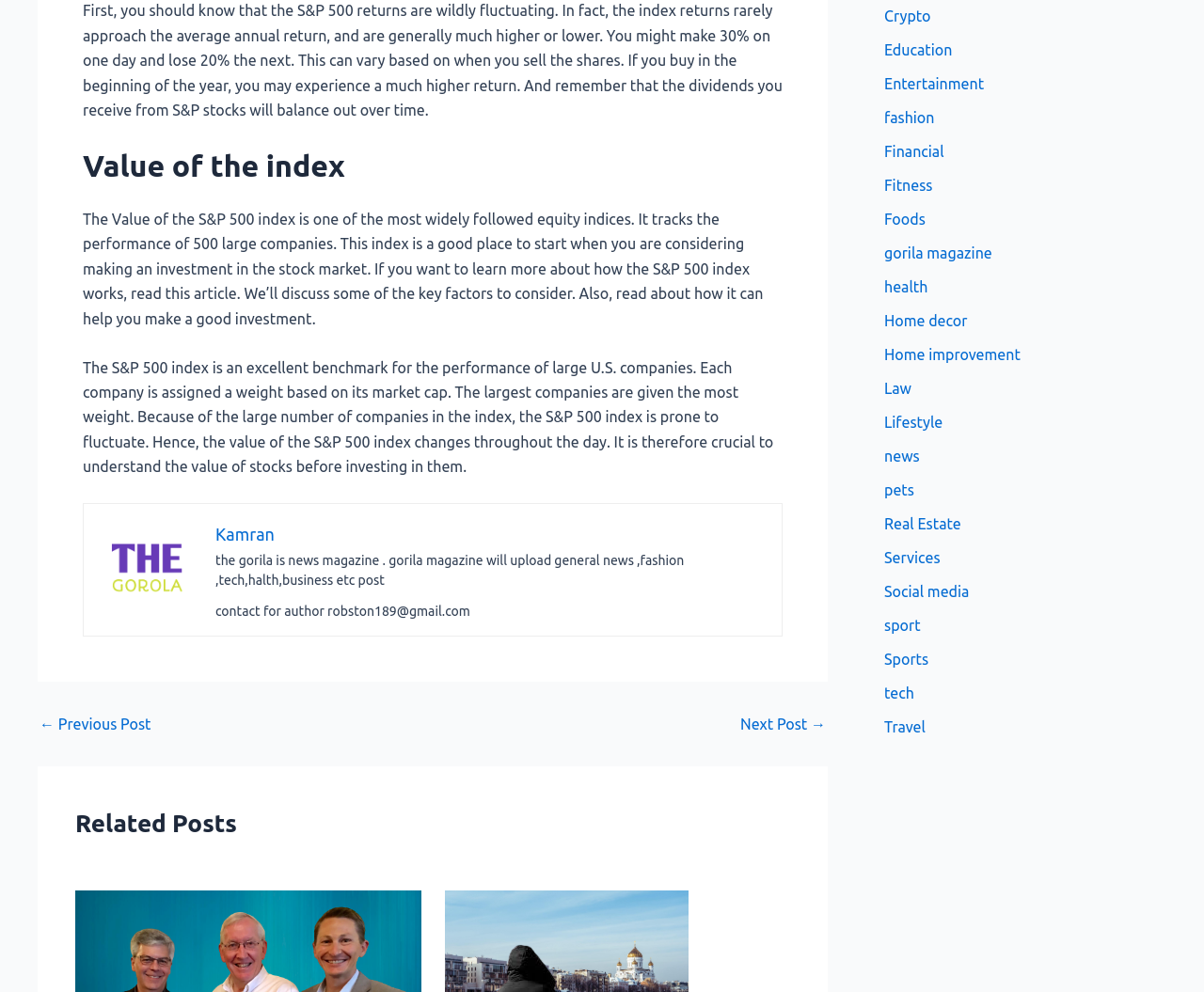Determine the bounding box coordinates for the region that must be clicked to execute the following instruction: "Click on 'Previous Post'".

[0.033, 0.722, 0.125, 0.738]